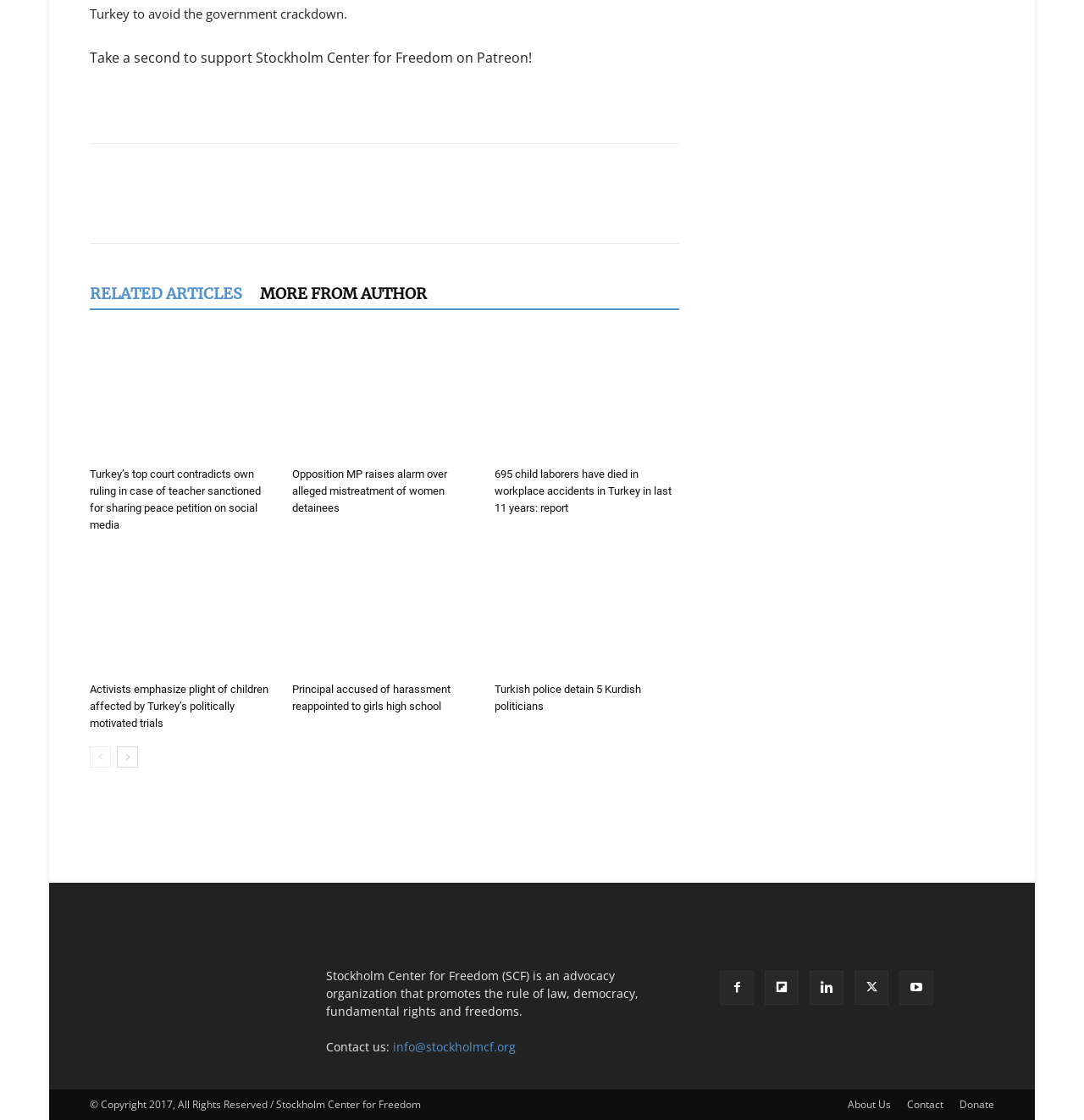Please identify the bounding box coordinates of the clickable area that will allow you to execute the instruction: "Read more about Turkey’s top court contradicting own ruling in case of teacher sanctioned for sharing peace petition on social media".

[0.083, 0.297, 0.253, 0.411]